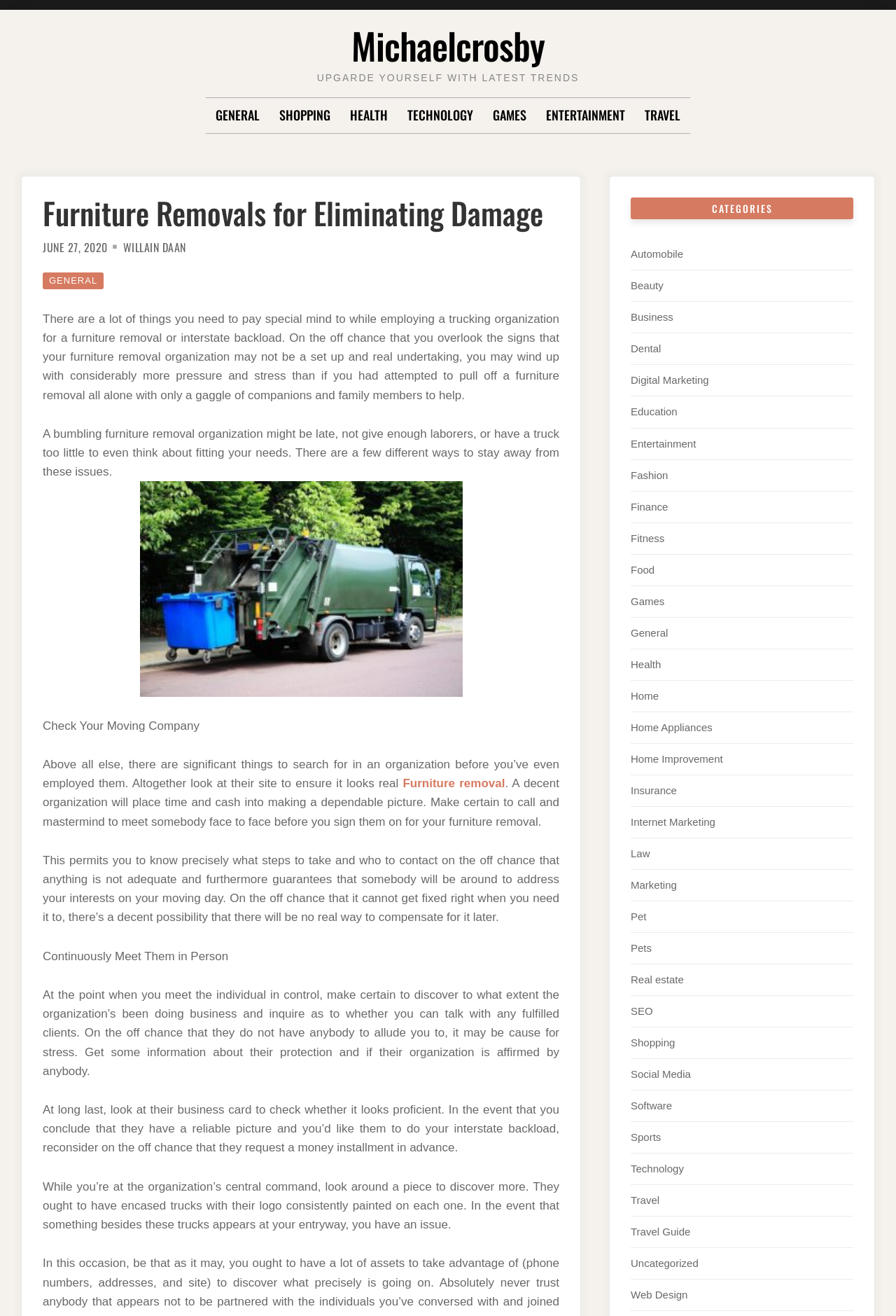Predict the bounding box for the UI component with the following description: "June 27, 2020June 25, 2020".

[0.048, 0.181, 0.12, 0.194]